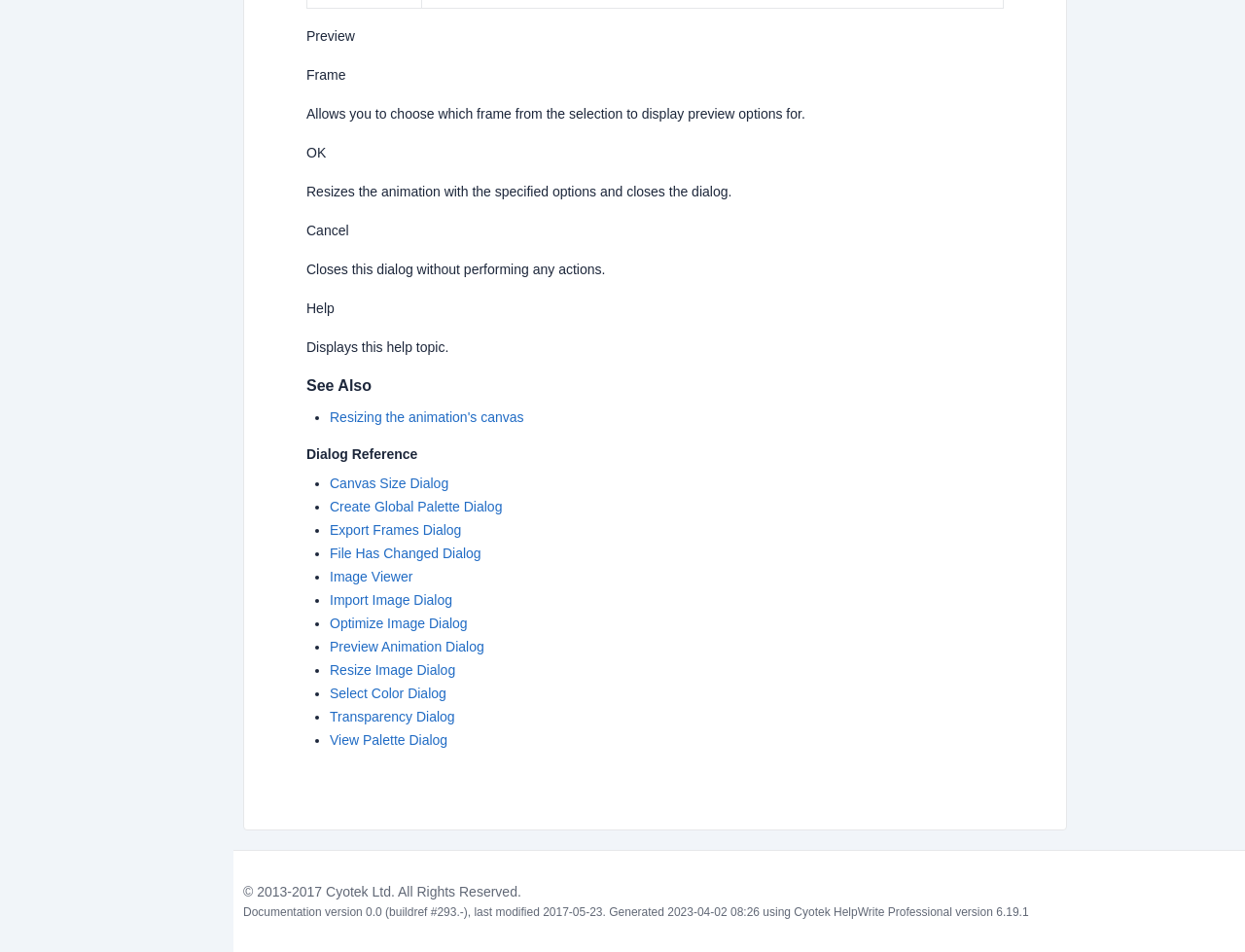What is the purpose of the 'OK' button? Based on the image, give a response in one word or a short phrase.

Resizes the animation